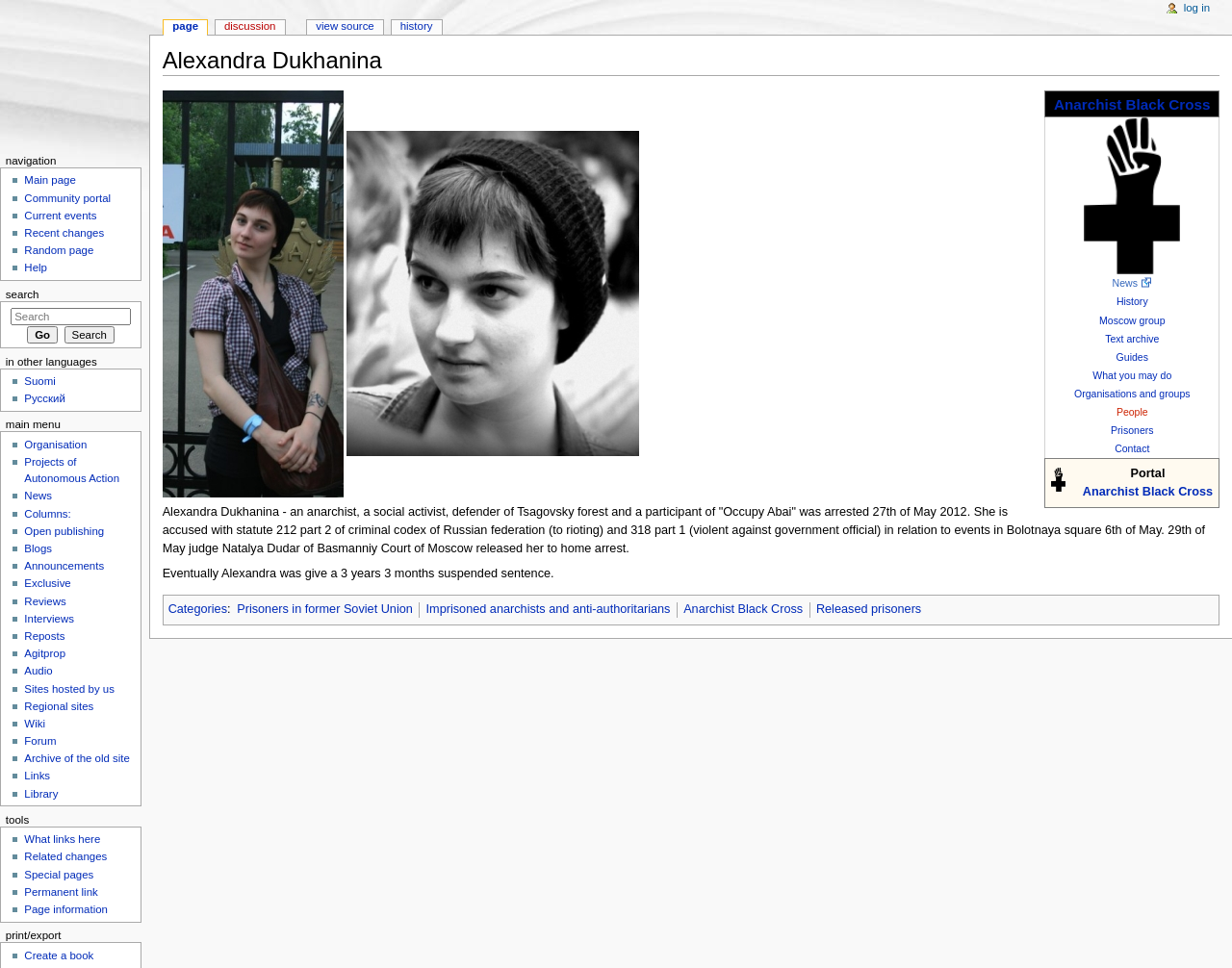Please locate the UI element described by "Library" and provide its bounding box coordinates.

[0.02, 0.814, 0.047, 0.826]